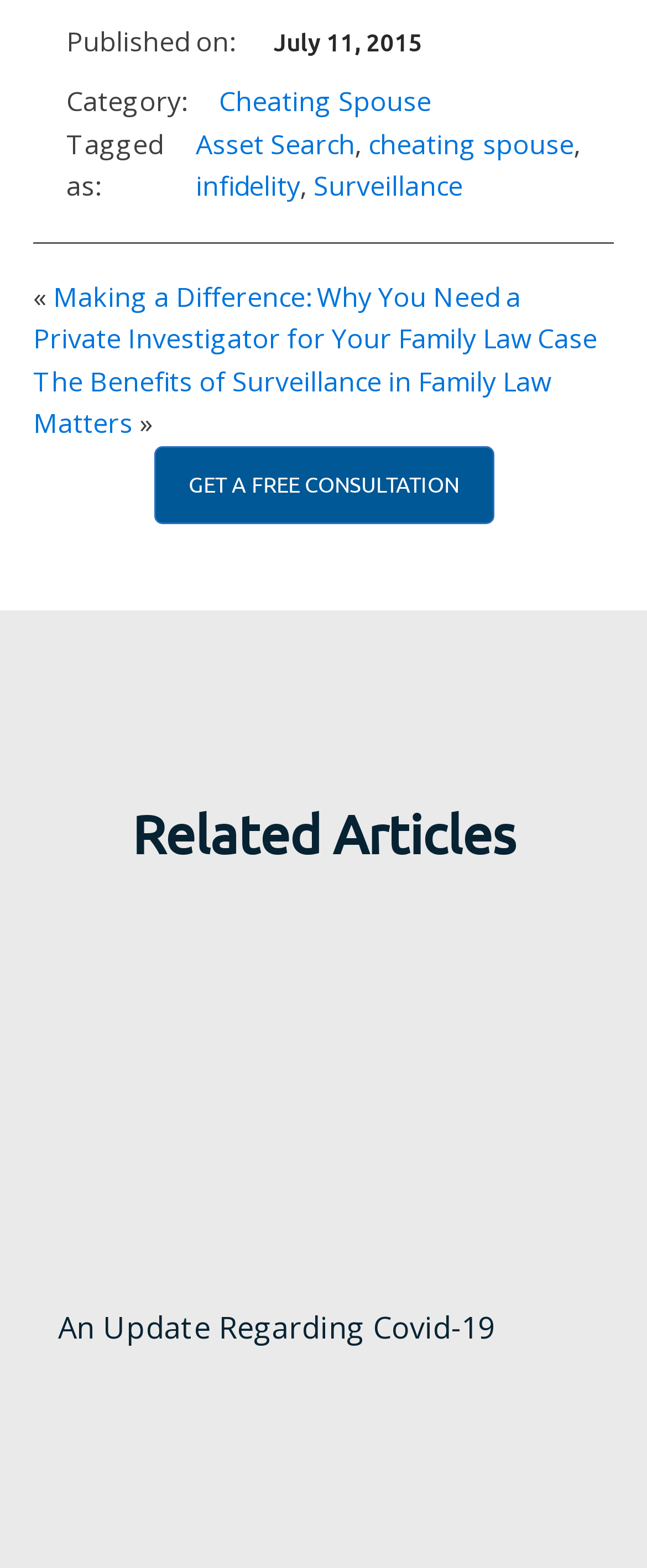Determine the bounding box coordinates of the clickable region to follow the instruction: "Explore 'Cheating Spouse'".

[0.338, 0.053, 0.667, 0.076]